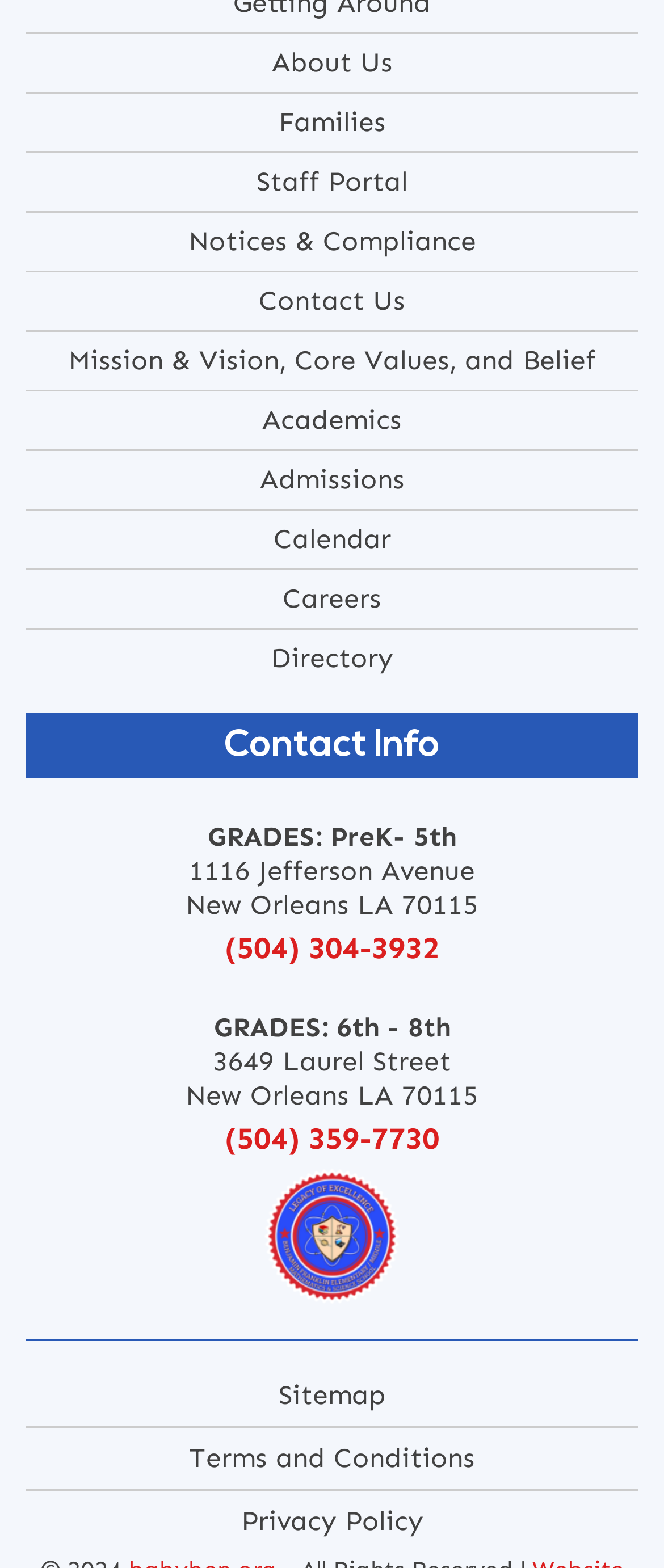Show the bounding box coordinates of the element that should be clicked to complete the task: "go to Sitemap".

[0.419, 0.879, 0.581, 0.9]